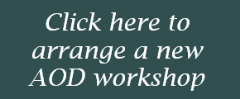What is the focus of the AOD workshop?
Refer to the image and provide a detailed answer to the question.

According to the caption, the AOD workshop is a training event aimed at enhancing skills in airway management for clinical professionals, which implies that the focus of the workshop is on airway management.